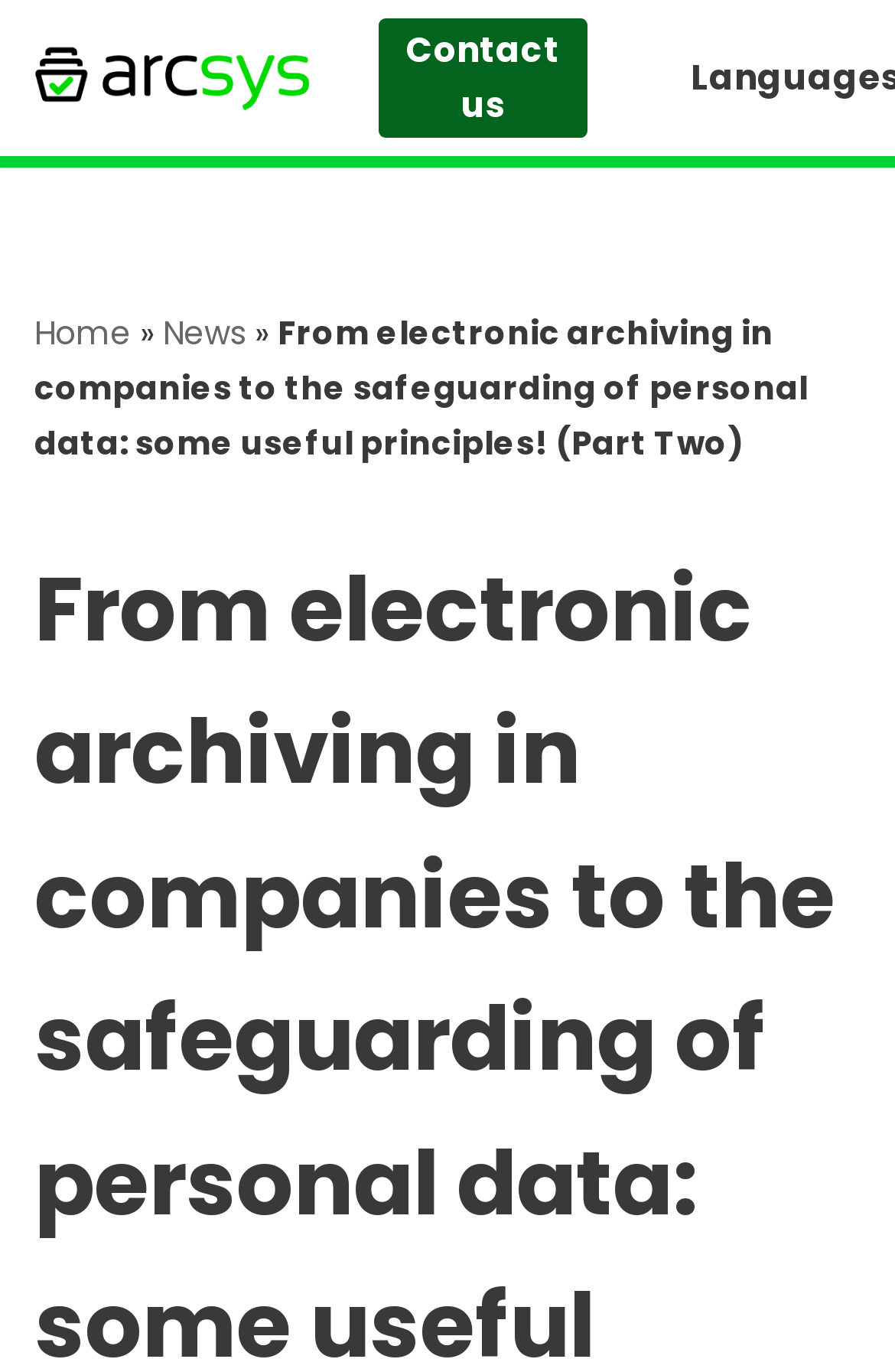Extract the primary header of the webpage and generate its text.

From electronic archiving in companies to the safeguarding of personal data: some useful principles! (Part Two)